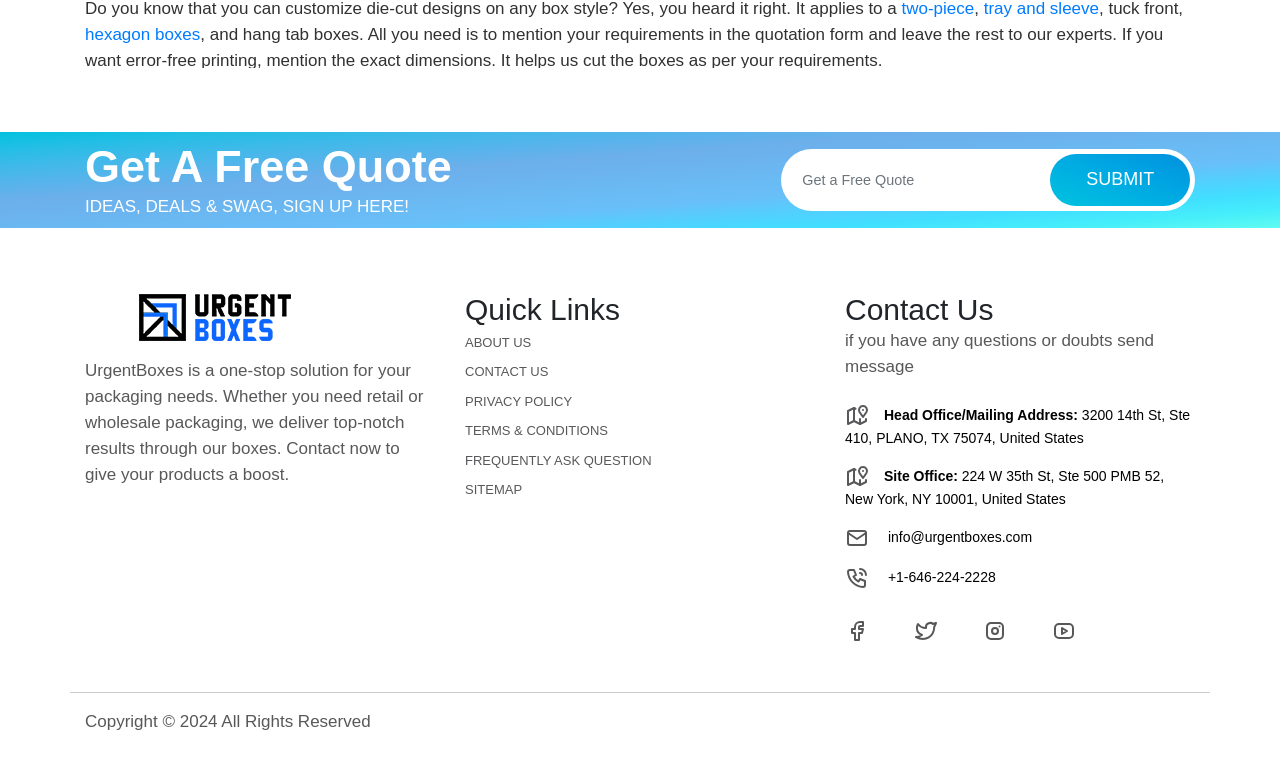Predict the bounding box coordinates of the area that should be clicked to accomplish the following instruction: "Contact us". The bounding box coordinates should consist of four float numbers between 0 and 1, i.e., [left, top, right, bottom].

[0.66, 0.511, 0.934, 0.589]